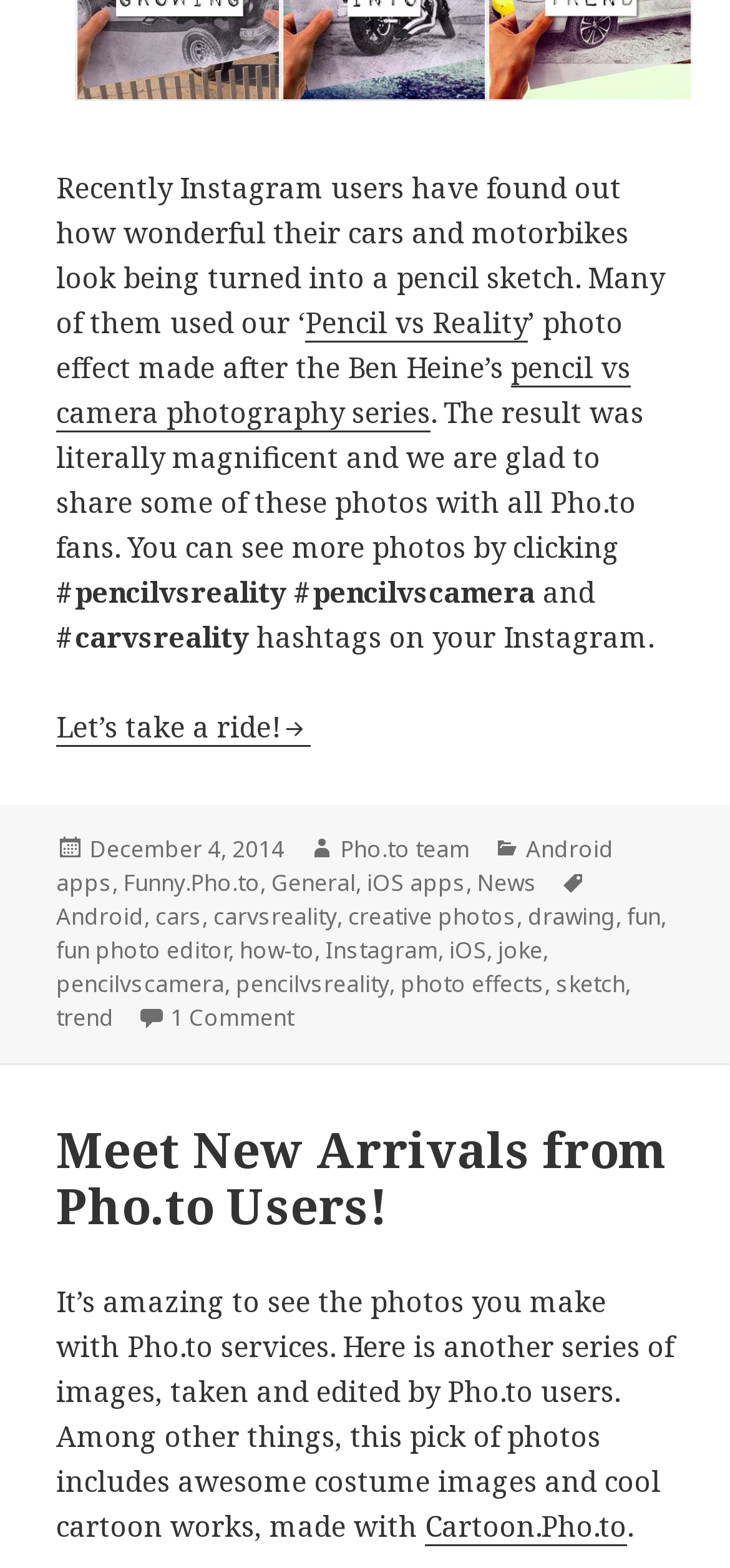Locate the bounding box coordinates of the area you need to click to fulfill this instruction: 'Read the post dated December 4, 2014'. The coordinates must be in the form of four float numbers ranging from 0 to 1: [left, top, right, bottom].

[0.123, 0.531, 0.39, 0.553]